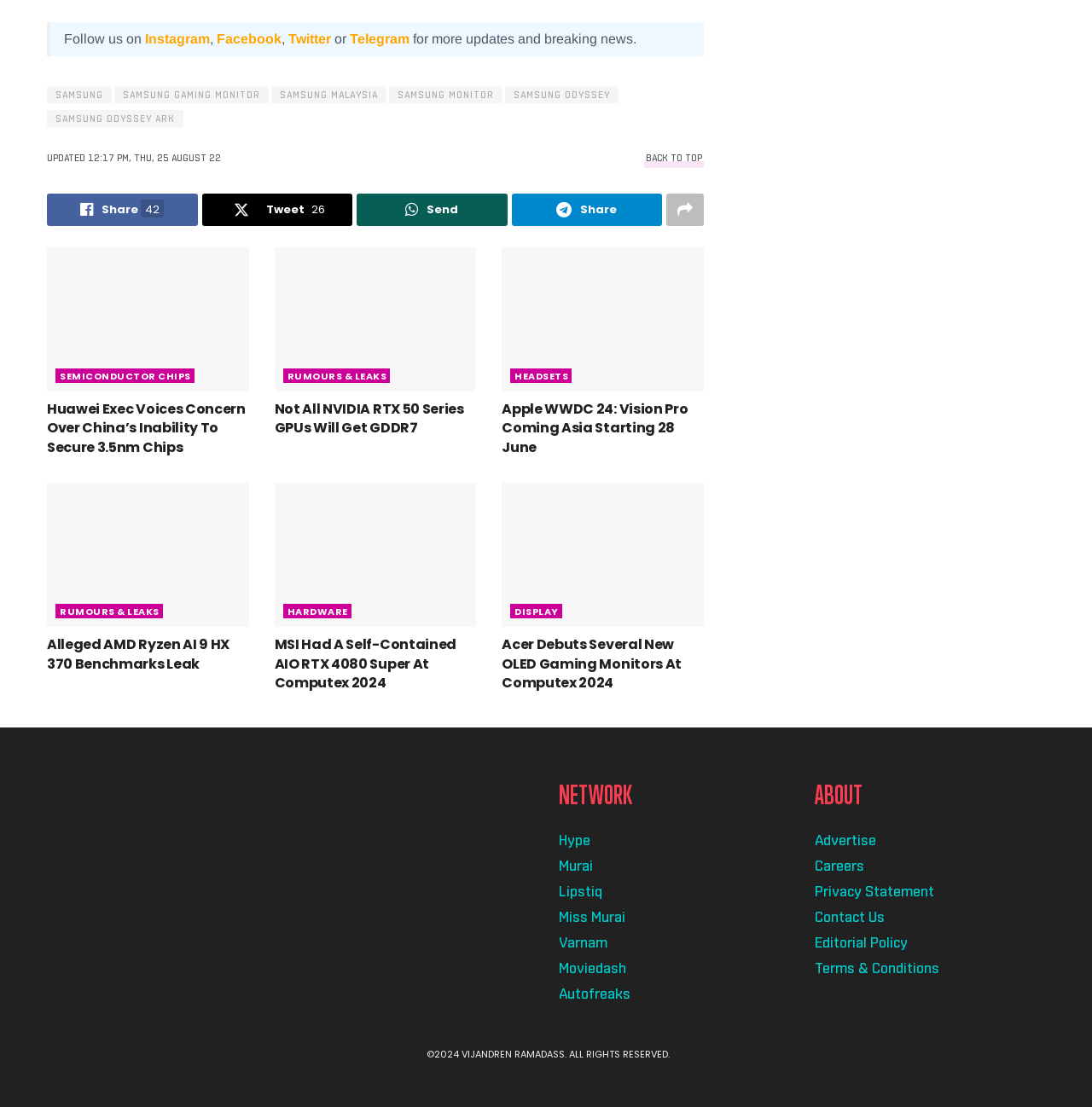Predict the bounding box coordinates for the UI element described as: "Lipstiq". The coordinates should be four float numbers between 0 and 1, presented as [left, top, right, bottom].

[0.512, 0.797, 0.552, 0.812]